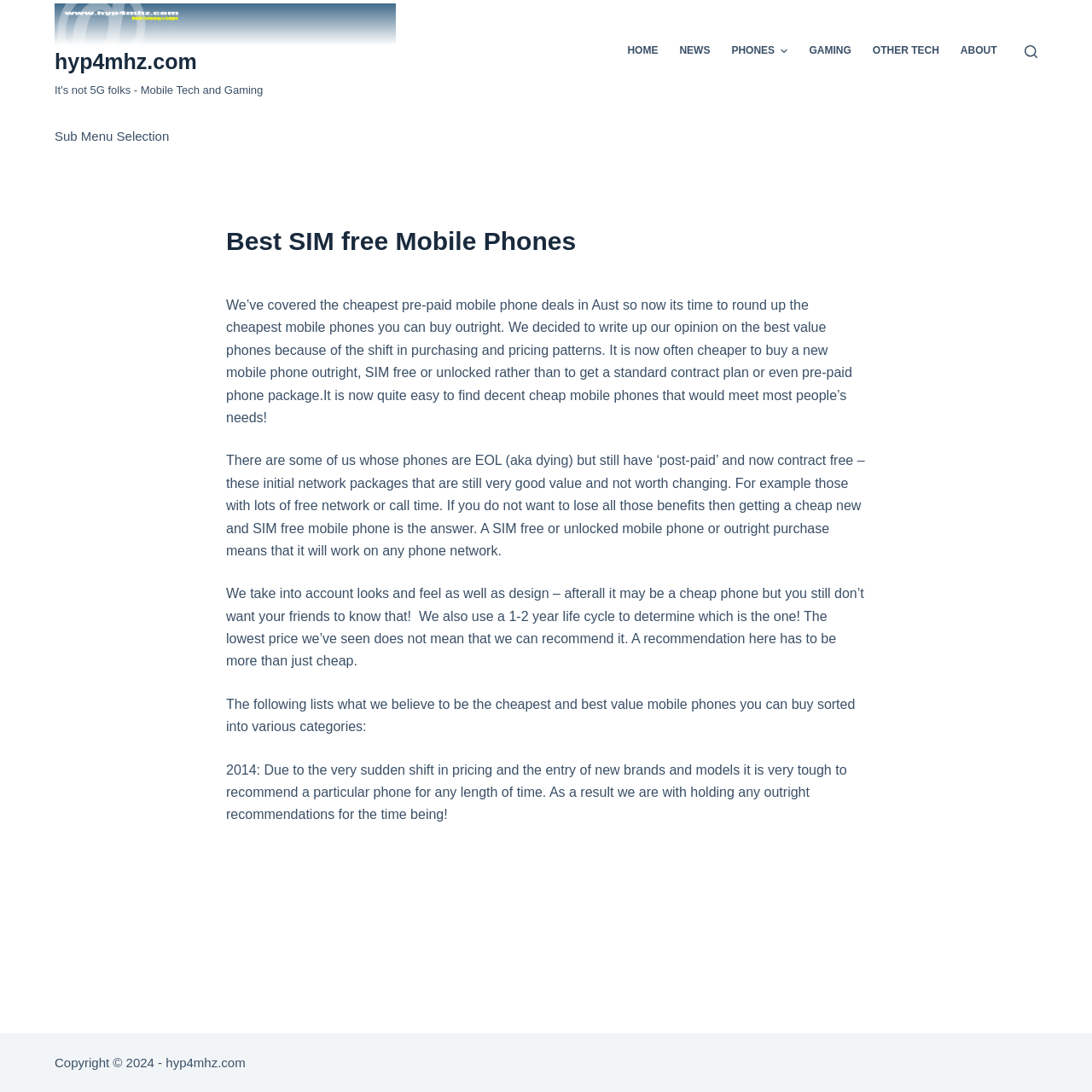What is the website about?
Based on the content of the image, thoroughly explain and answer the question.

Based on the webpage content, it appears that the website is about mobile phones, specifically discussing the best SIM-free mobile phones and their prices.